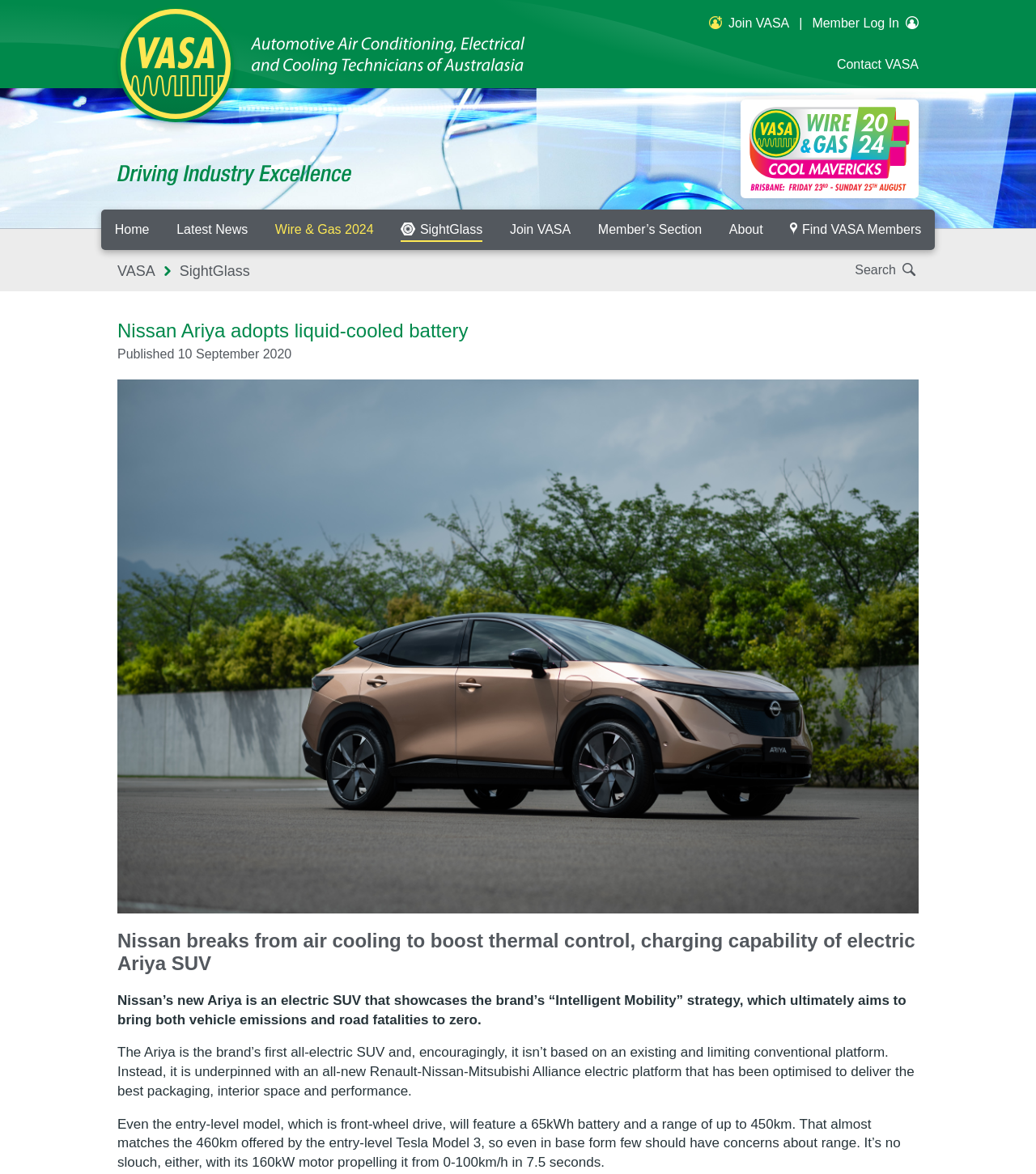What is the motor power of the entry-level model?
Refer to the image and give a detailed answer to the question.

According to the article, the entry-level model of the Nissan Ariya has a 160kW motor, which is mentioned in the paragraph describing the vehicle's features.